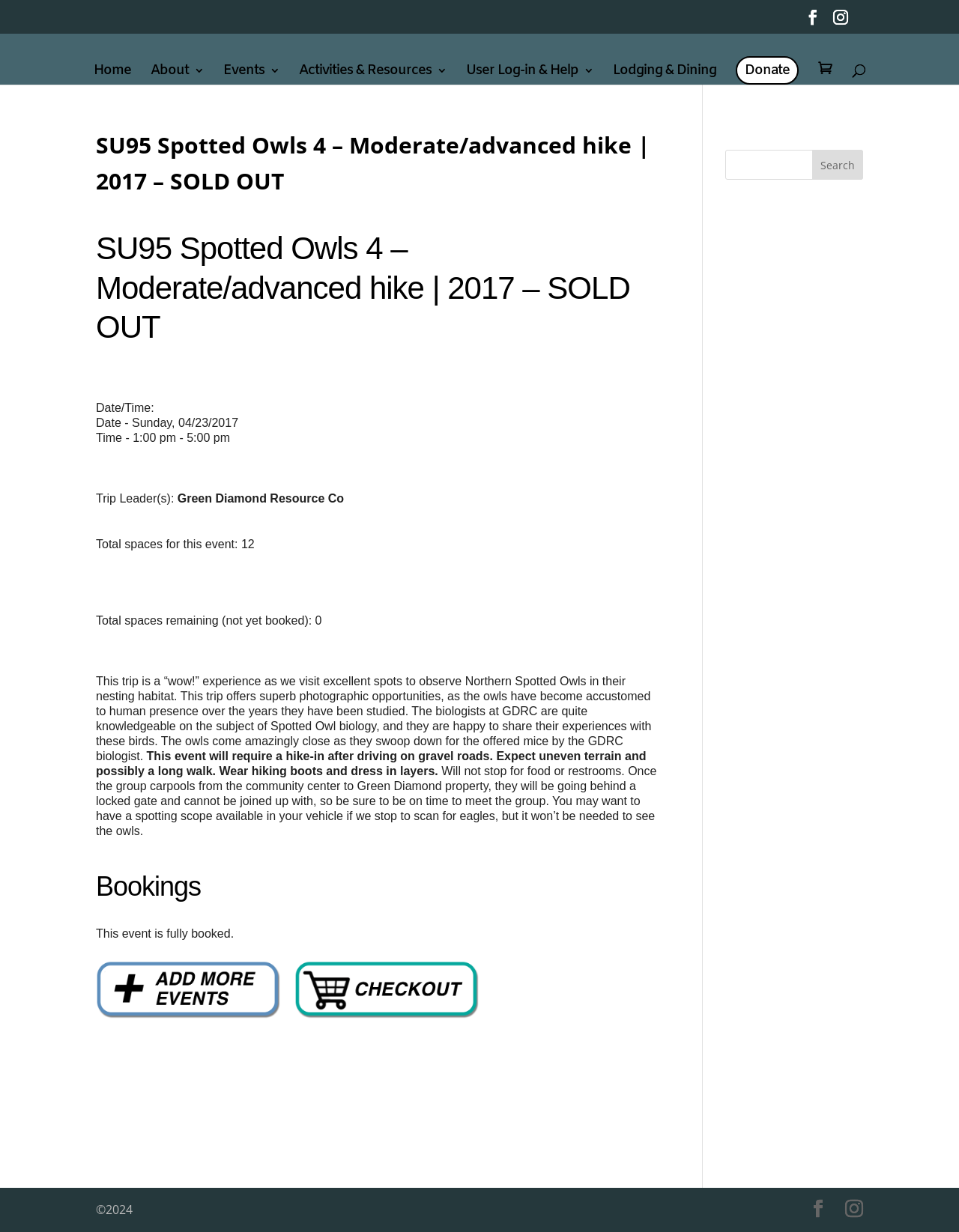Could you specify the bounding box coordinates for the clickable section to complete the following instruction: "View trip details"?

[0.1, 0.103, 0.689, 0.914]